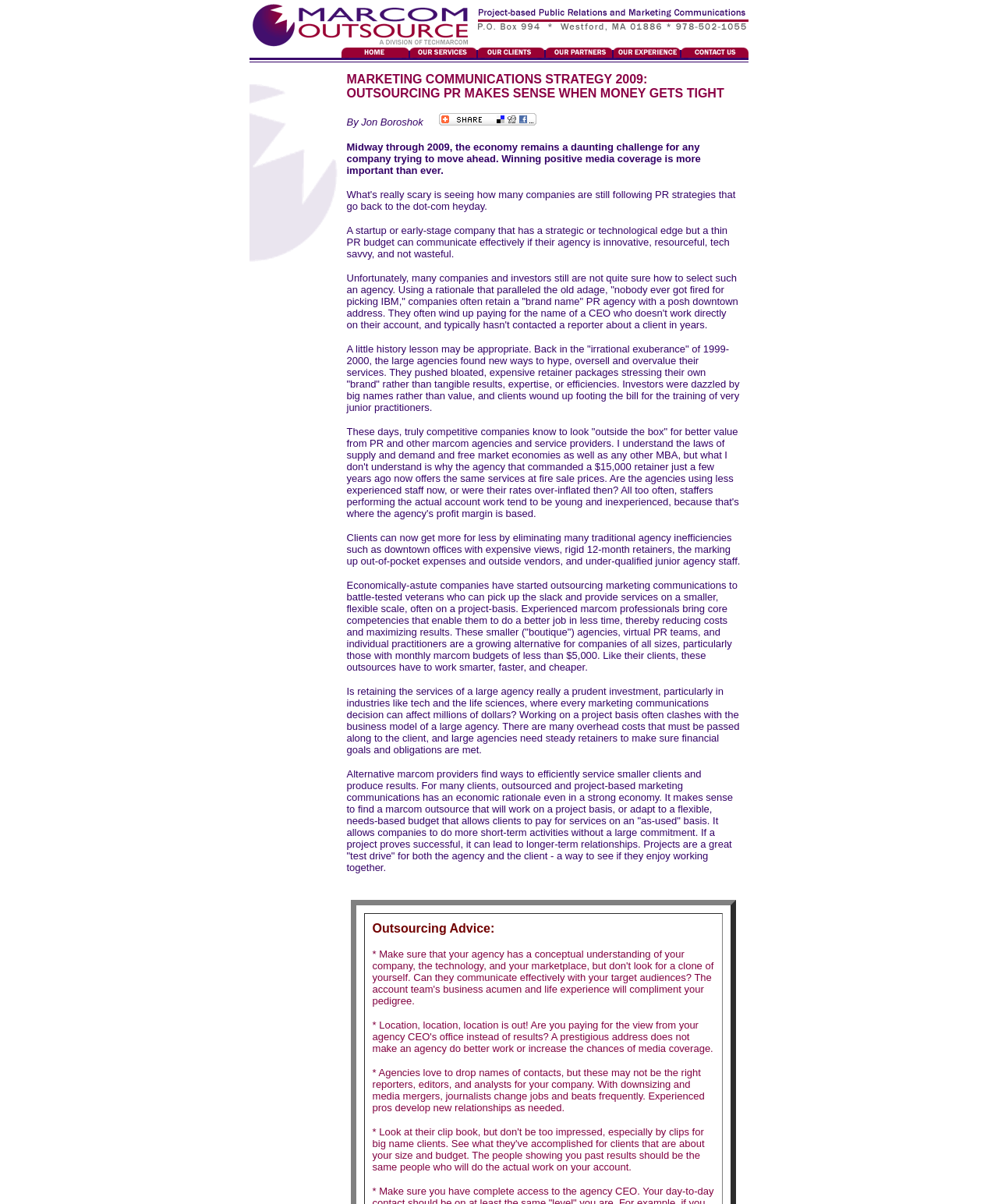Using the image as a reference, answer the following question in as much detail as possible:
What is the main topic of this webpage?

Based on the webpage content, it appears that the main topic is discussing the benefits and rationale of outsourcing marketing communications and PR services, especially for companies with limited budgets.